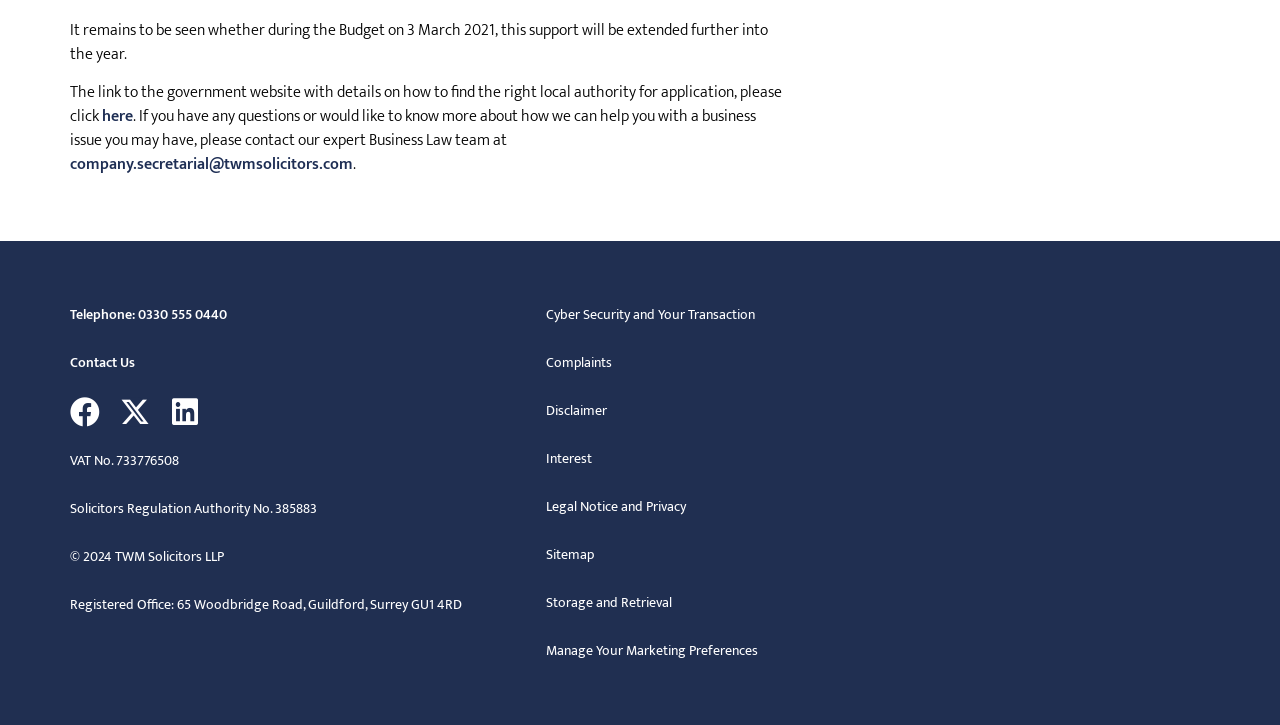How can I contact the company through email?
Please provide a comprehensive answer based on the contents of the image.

I found the email address by looking at the link 'company.secretarial@twmsolicitors.com' which is located below the text 'If you have any questions or would like to know more about how we can help you with a business issue you may have, please contact our expert Business Law team at'.